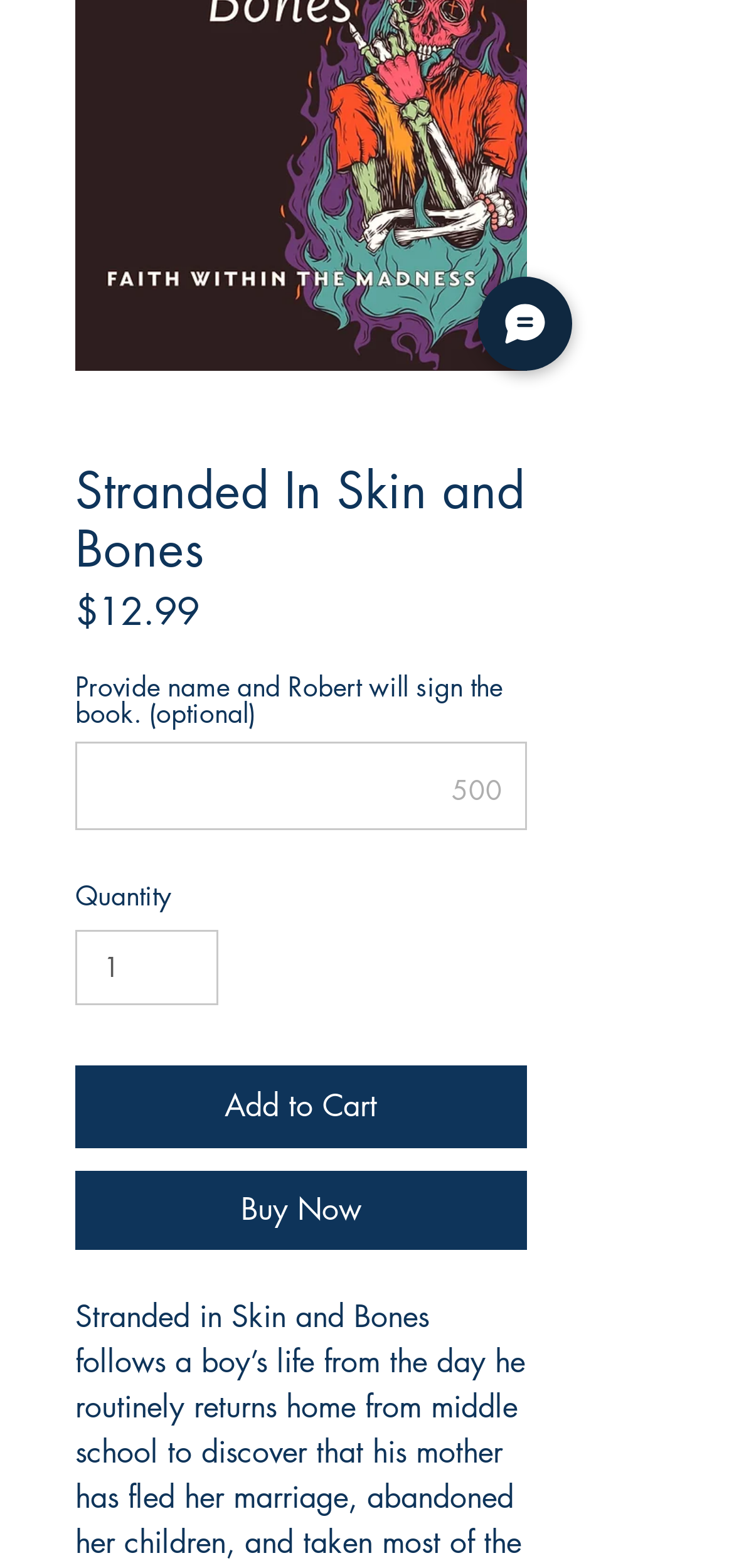Determine the bounding box coordinates of the UI element described below. Use the format (top-left x, top-left y, bottom-right x, bottom-right y) with floating point numbers between 0 and 1: parent_node: 500

[0.103, 0.473, 0.718, 0.53]